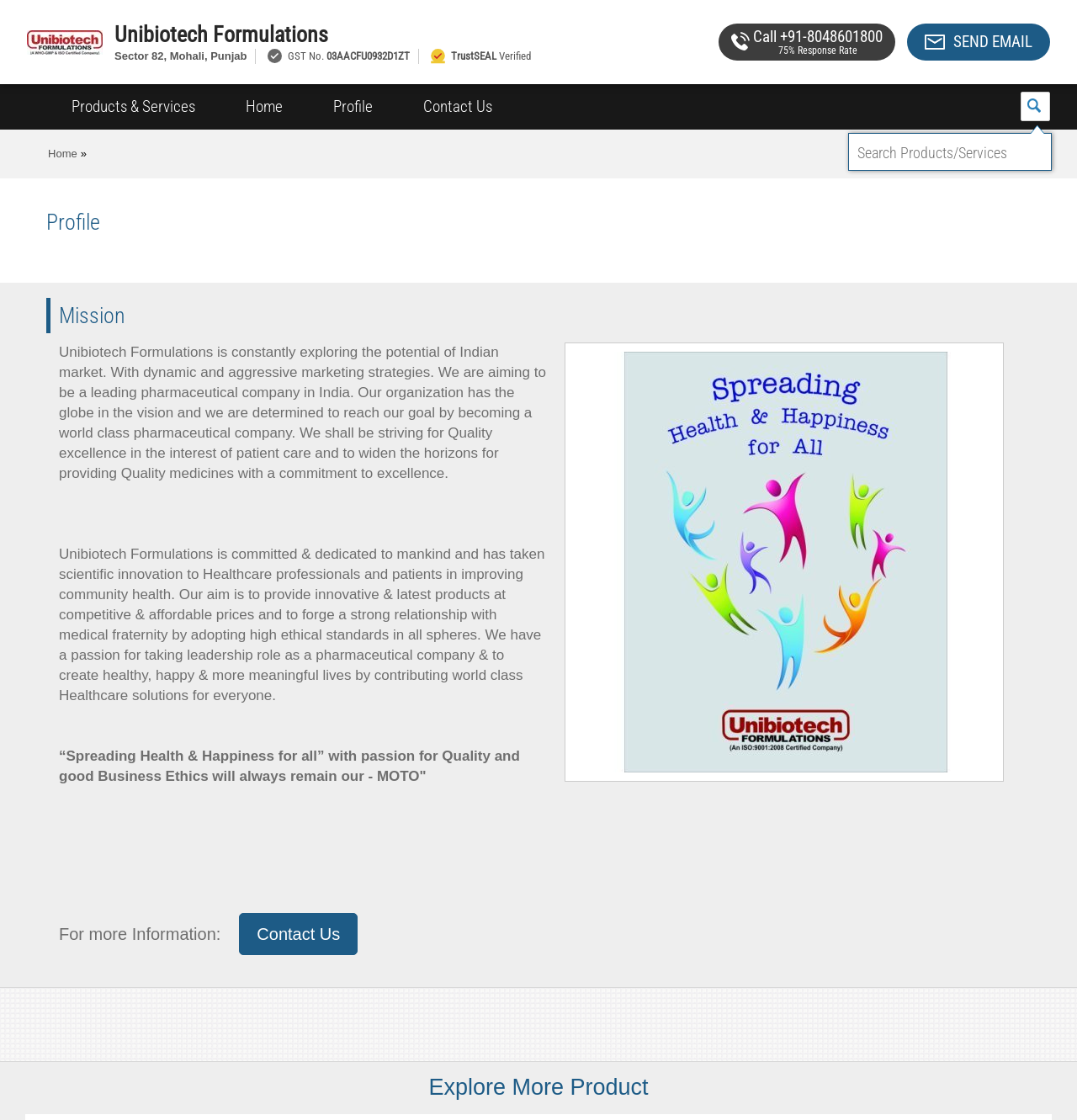Can you show the bounding box coordinates of the region to click on to complete the task described in the instruction: "Click the 'Profile' link"?

[0.286, 0.075, 0.37, 0.116]